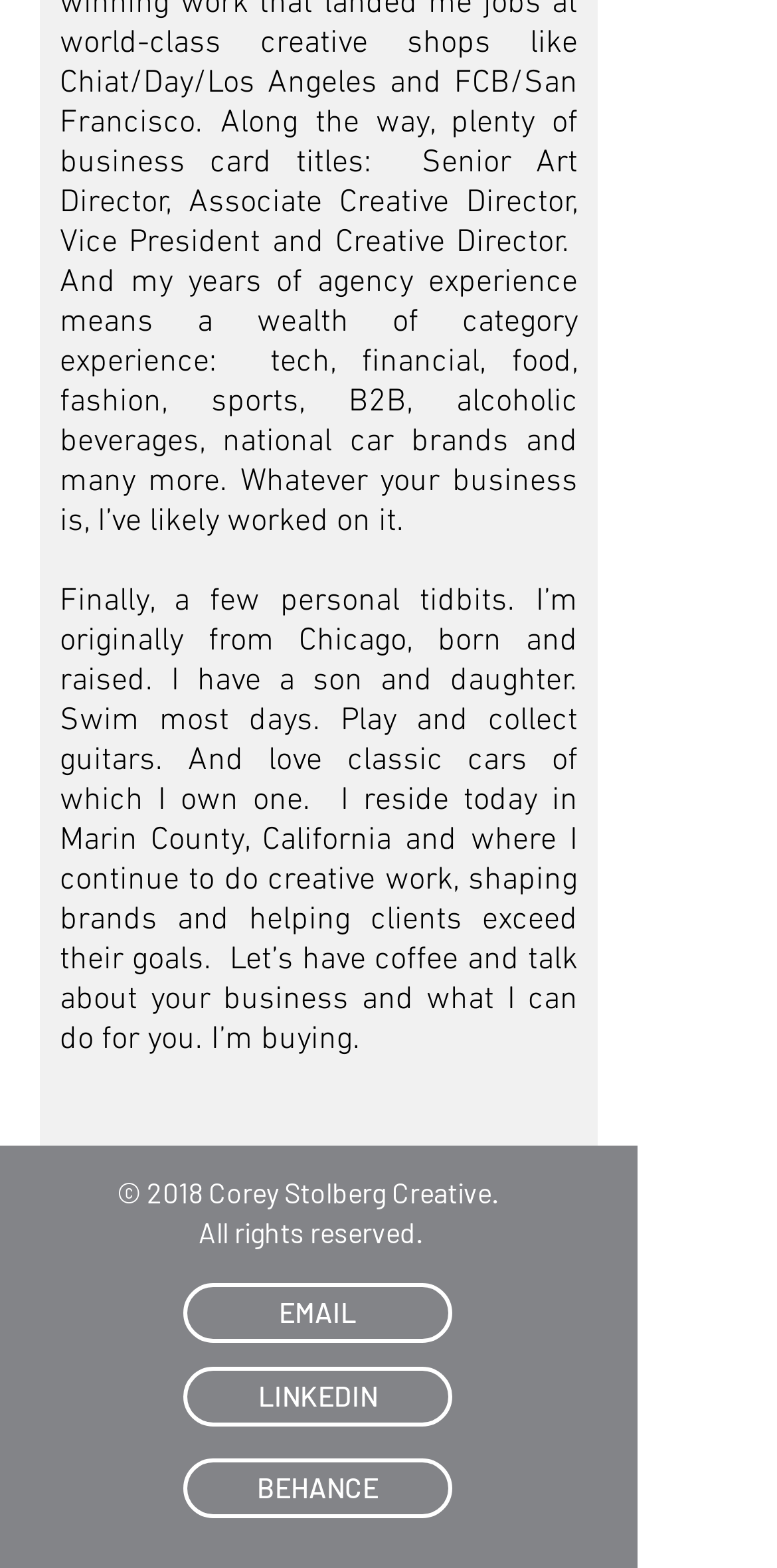Identify the bounding box for the UI element described as: "parent_node: By title="sobans66"". The coordinates should be four float numbers between 0 and 1, i.e., [left, top, right, bottom].

None